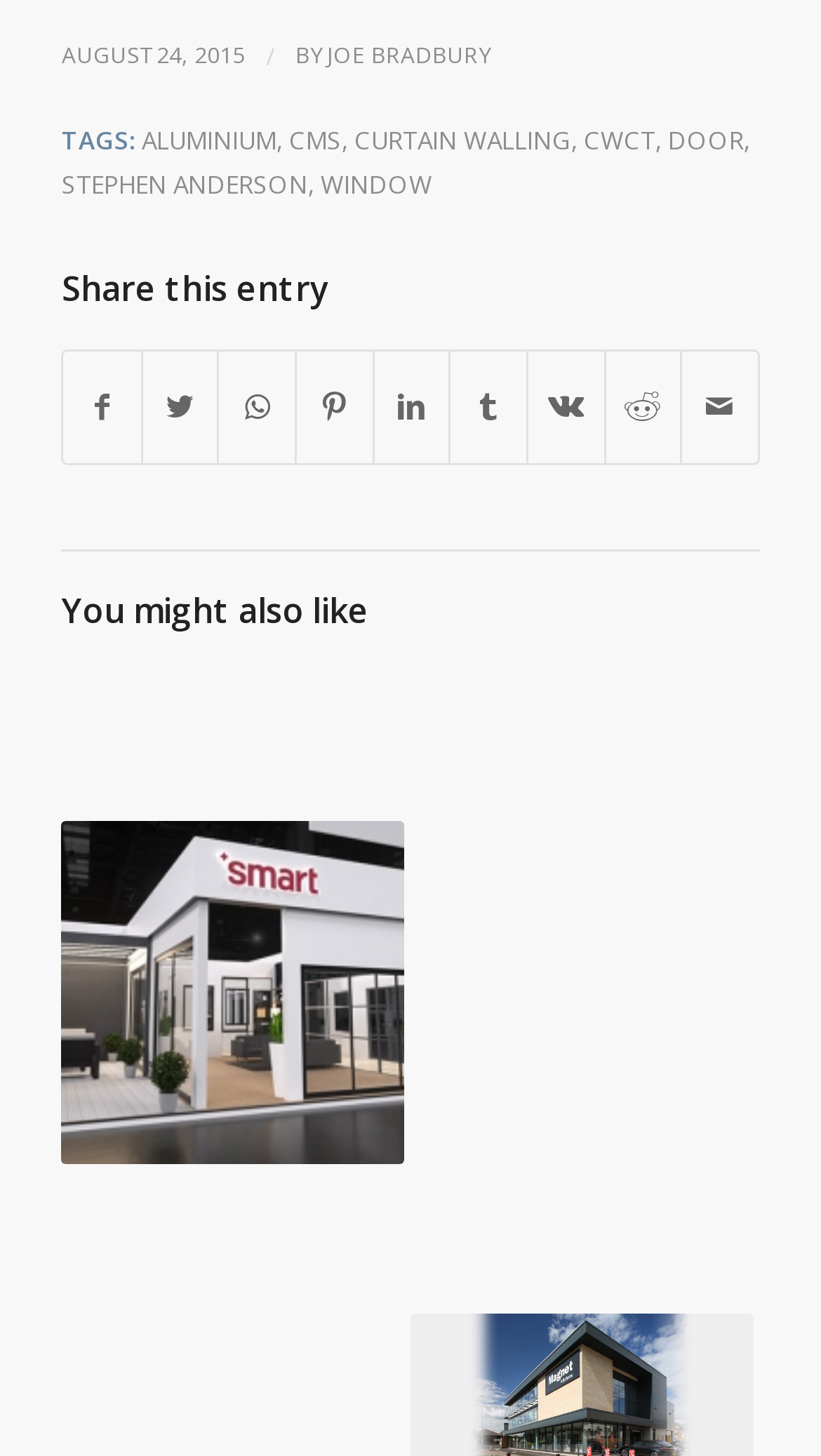Locate the bounding box coordinates of the element you need to click to accomplish the task described by this instruction: "Click Spot".

None